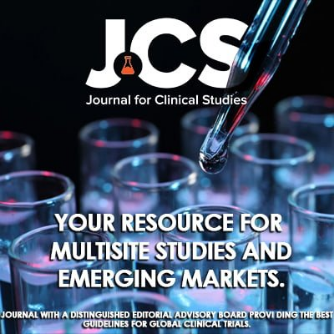Answer the question using only one word or a concise phrase: What is the target audience of the journal?

Pharmaceutical and clinical research sectors